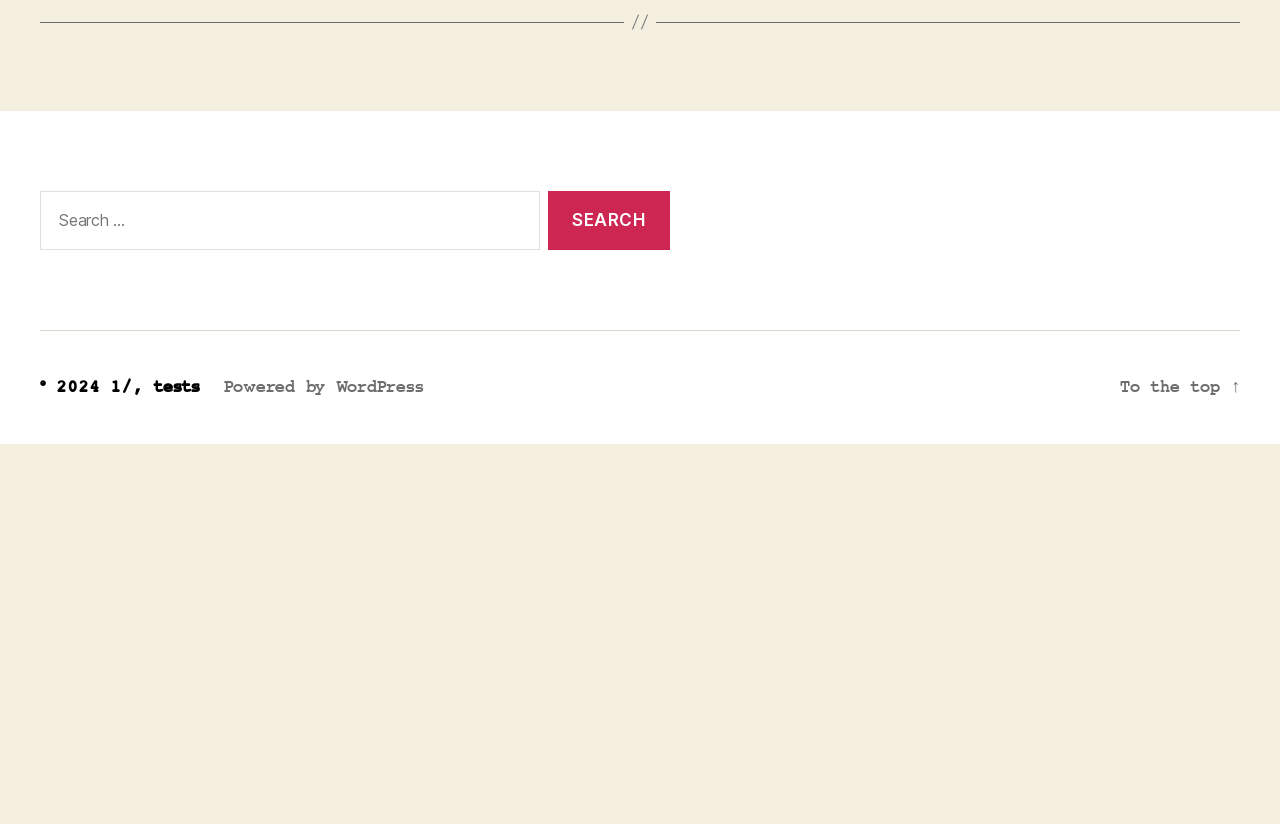What is the copyright year of the website?
Using the visual information from the image, give a one-word or short-phrase answer.

2024